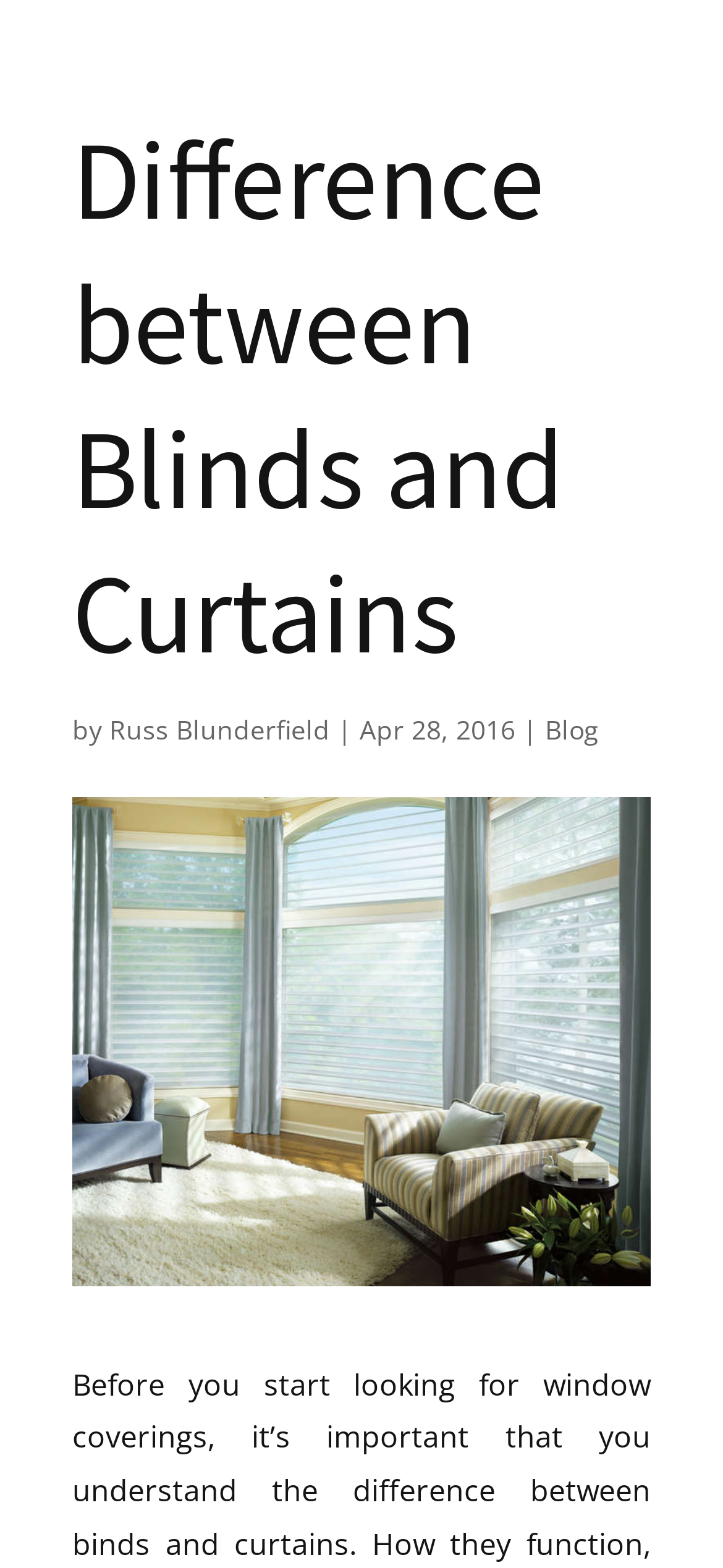Use a single word or phrase to respond to the question:
How many images are on the webpage?

1